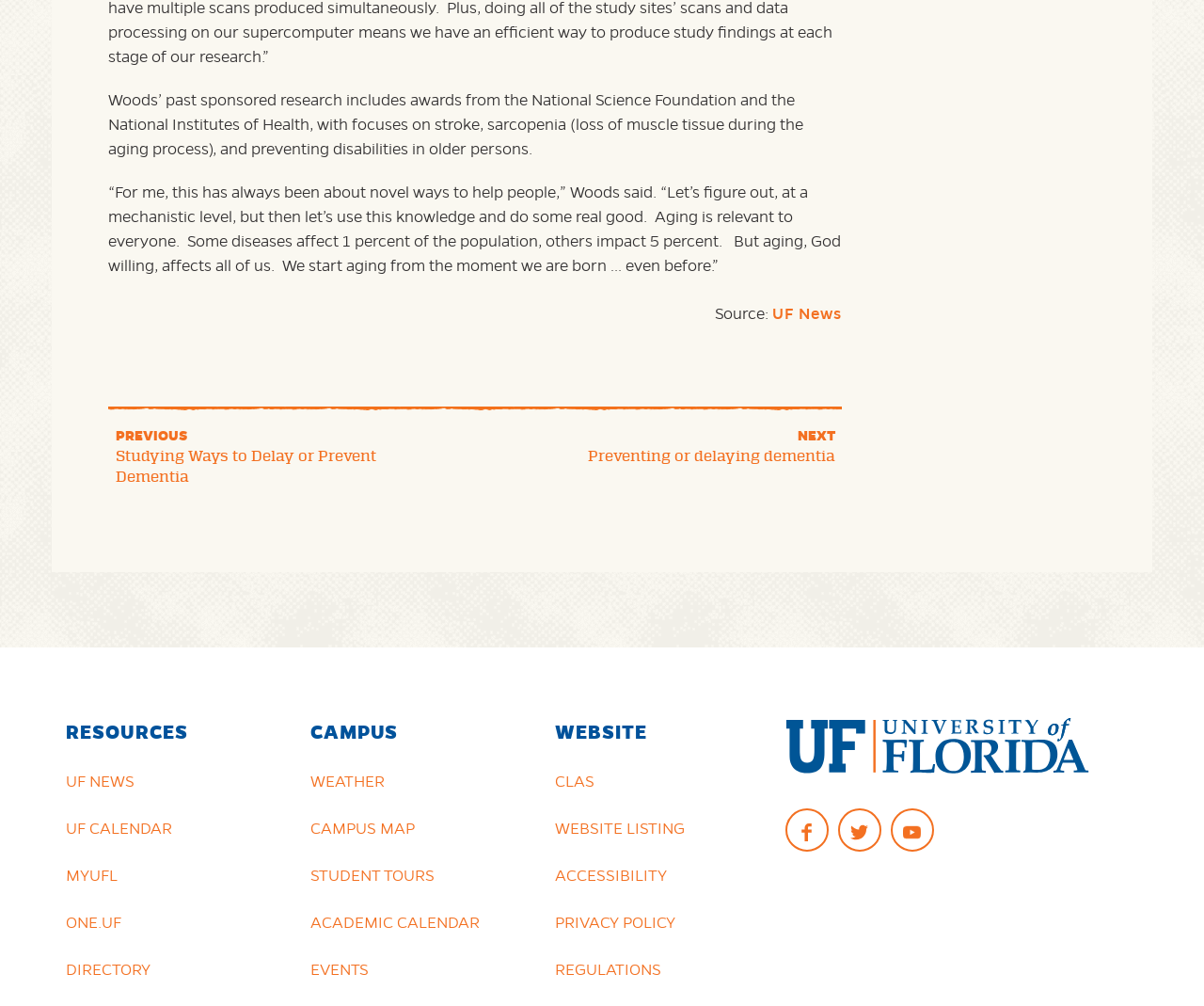Respond with a single word or short phrase to the following question: 
What is the category of the 'RESOURCES' section?

University links